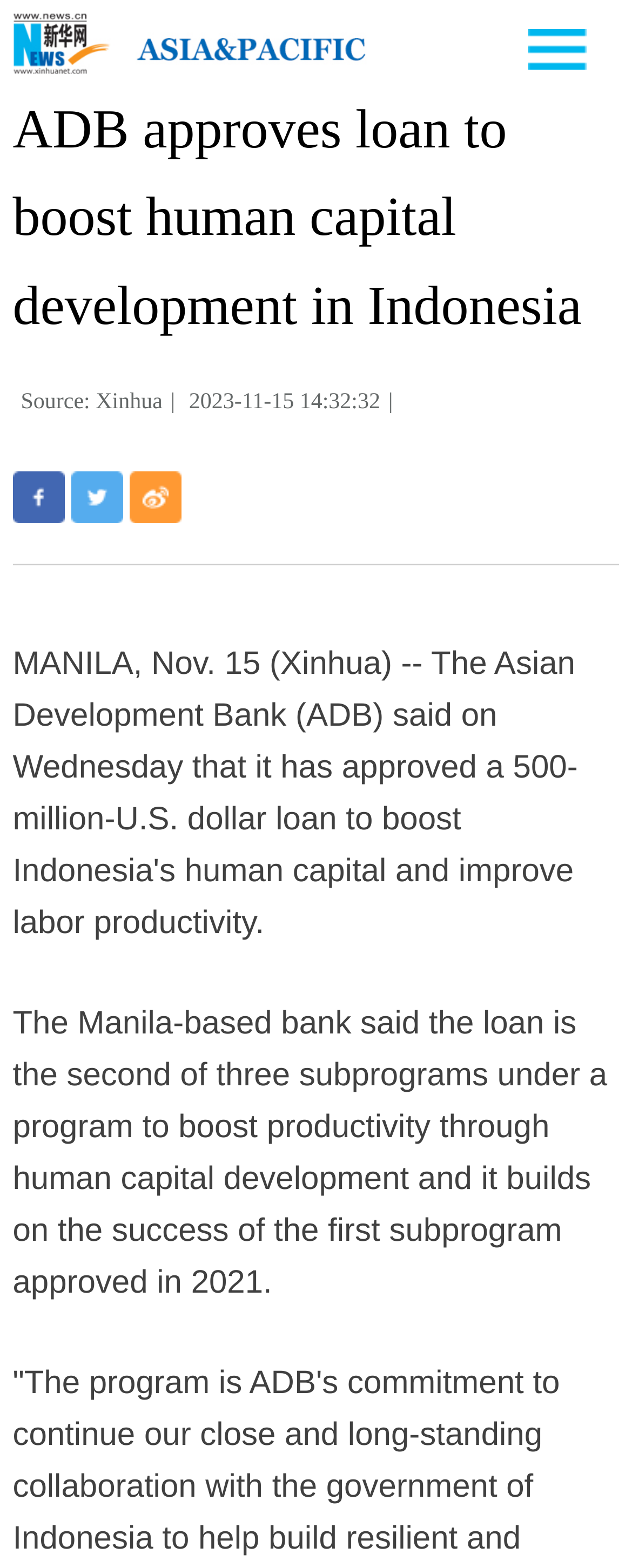Offer an in-depth caption of the entire webpage.

The webpage appears to be a news article page. At the top-left corner, there is a link and an image side by side, with the image being slightly above the link. On the top-right corner, there is another image. 

Below these elements, there is a main heading that reads "ADB approves loan to boost human capital development in Indonesia". 

Under the heading, there are three lines of text. The first line indicates the source of the article, "Source: Xinhua", followed by a vertical bar, and then the date "2023-11-15 14:32:32". 

To the right of the date, there are three social media sharing links, "分享到Facebook", "分享到Twitter", and "分享到新浪微博", arranged horizontally. 

The main content of the article is a paragraph of text that starts from the top-left corner and spans almost the entire width of the page. The text describes the loan approved by the Asian Development Bank to boost human capital development in Indonesia, mentioning that it is the second of three subprograms under a program to boost productivity through human capital development, and builds on the success of the first subprogram approved in 2021.